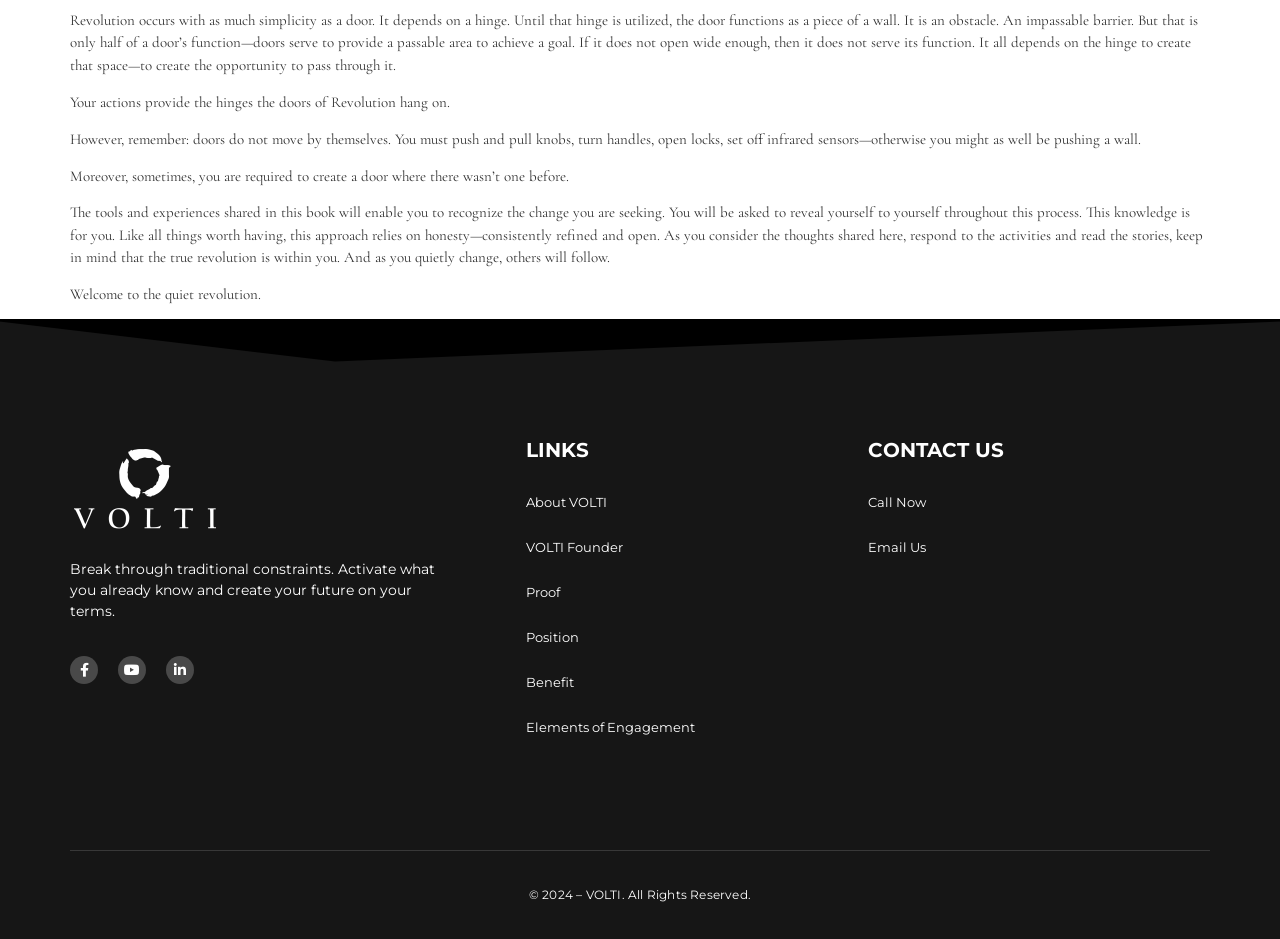Return the bounding box coordinates of the UI element that corresponds to this description: "title="More"". The coordinates must be given as four float numbers in the range of 0 and 1, [left, top, right, bottom].

None